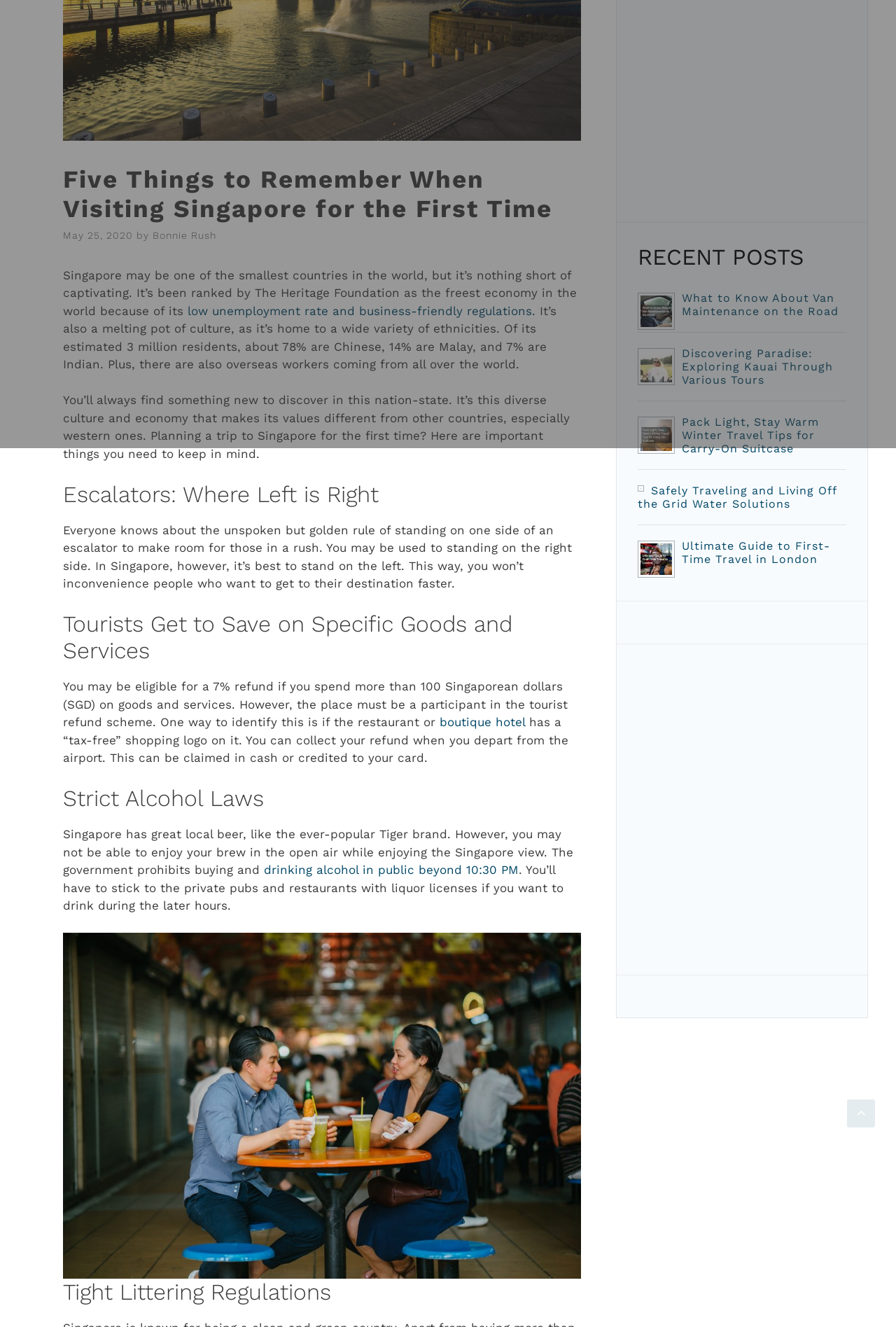Given the webpage screenshot, identify the bounding box of the UI element that matches this description: "aria-label="Advertisement" name="aswift_3" title="Advertisement"".

[0.712, 0.501, 0.946, 0.633]